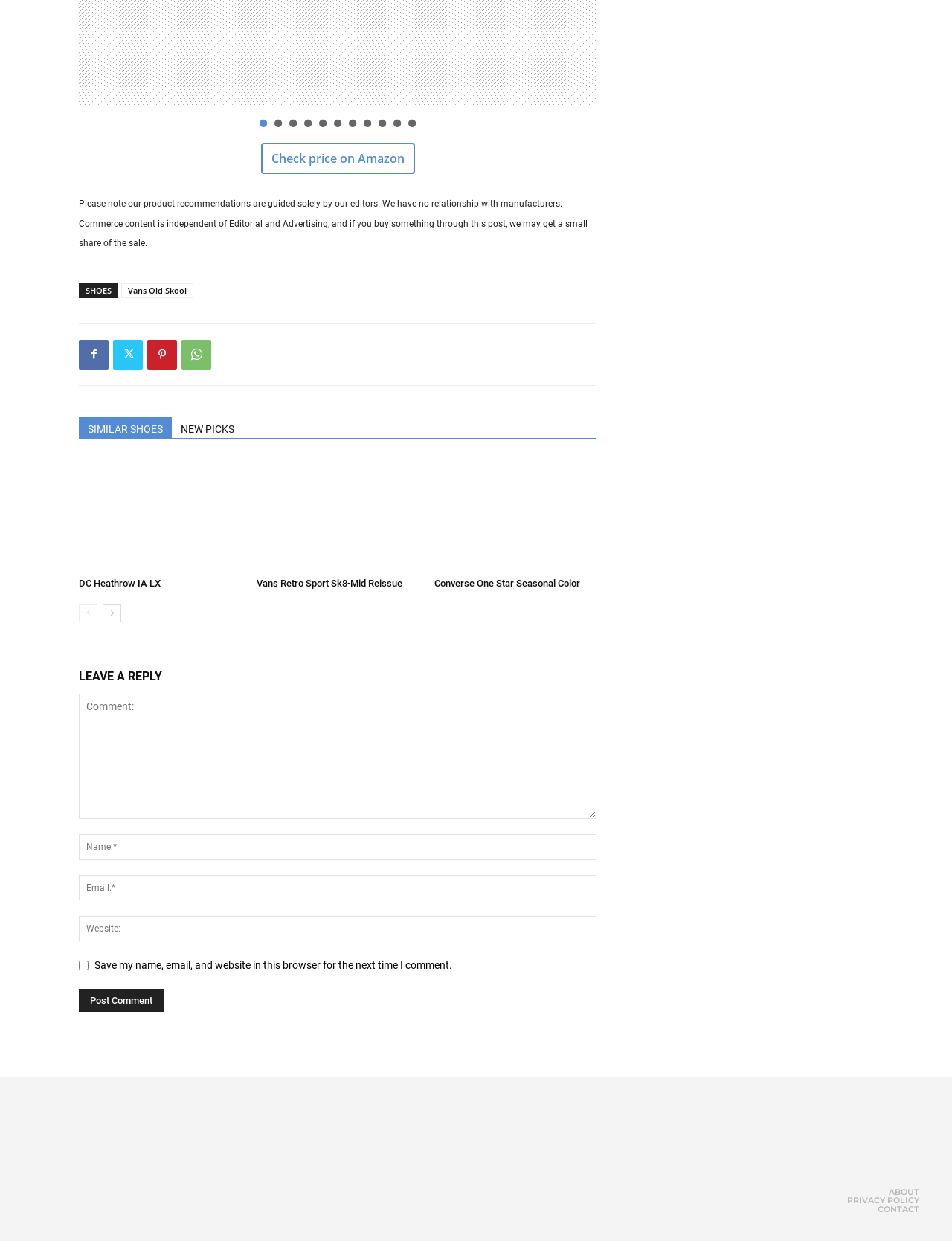Locate the bounding box coordinates of the UI element described by: "Vans Old Skool". Provide the coordinates as four float numbers between 0 and 1, formatted as [left, top, right, bottom].

[0.127, 0.228, 0.203, 0.24]